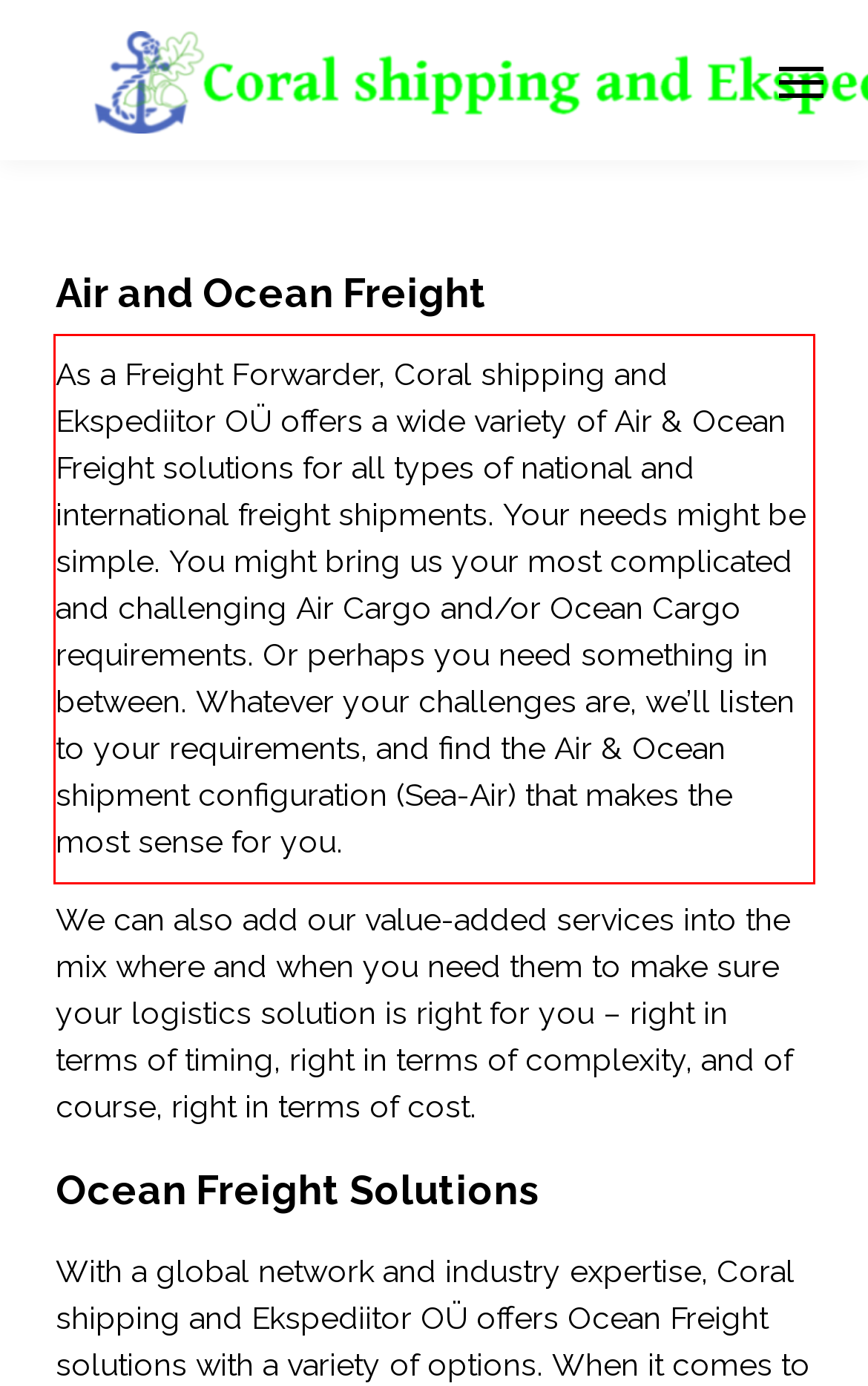You are provided with a screenshot of a webpage featuring a red rectangle bounding box. Extract the text content within this red bounding box using OCR.

As a Freight Forwarder, Coral shipping and Ekspediitor OÜ offers a wide variety of Air & Ocean Freight solutions for all types of national and international freight shipments. Your needs might be simple. You might bring us your most complicated and challenging Air Cargo and/or Ocean Cargo requirements. Or perhaps you need something in between. Whatever your challenges are, we’ll listen to your requirements, and find the Air & Ocean shipment configuration (Sea-Air) that makes the most sense for you.